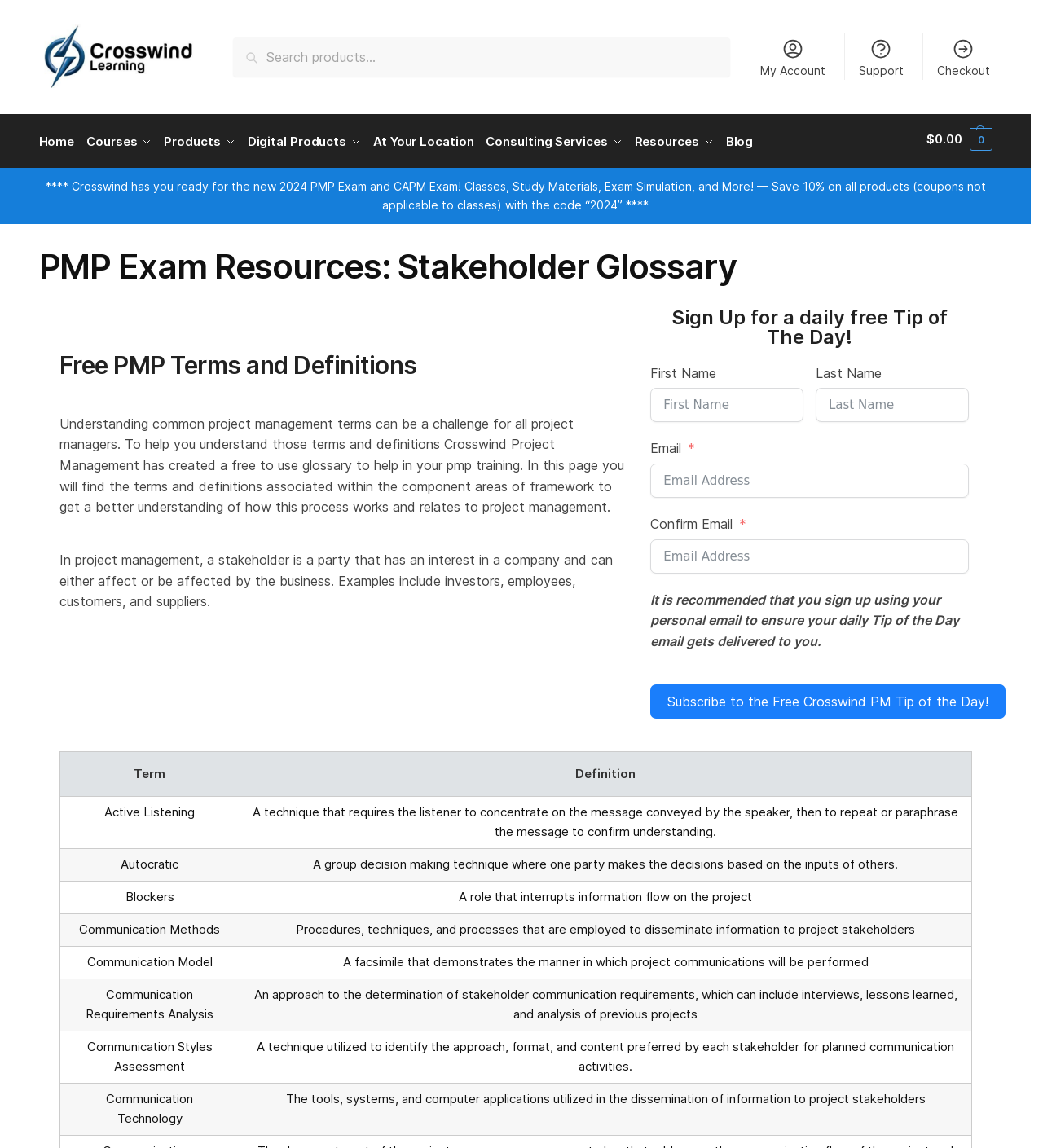Reply to the question with a single word or phrase:
What is the recommended email to use for signing up for the daily Tip of the Day?

Personal email